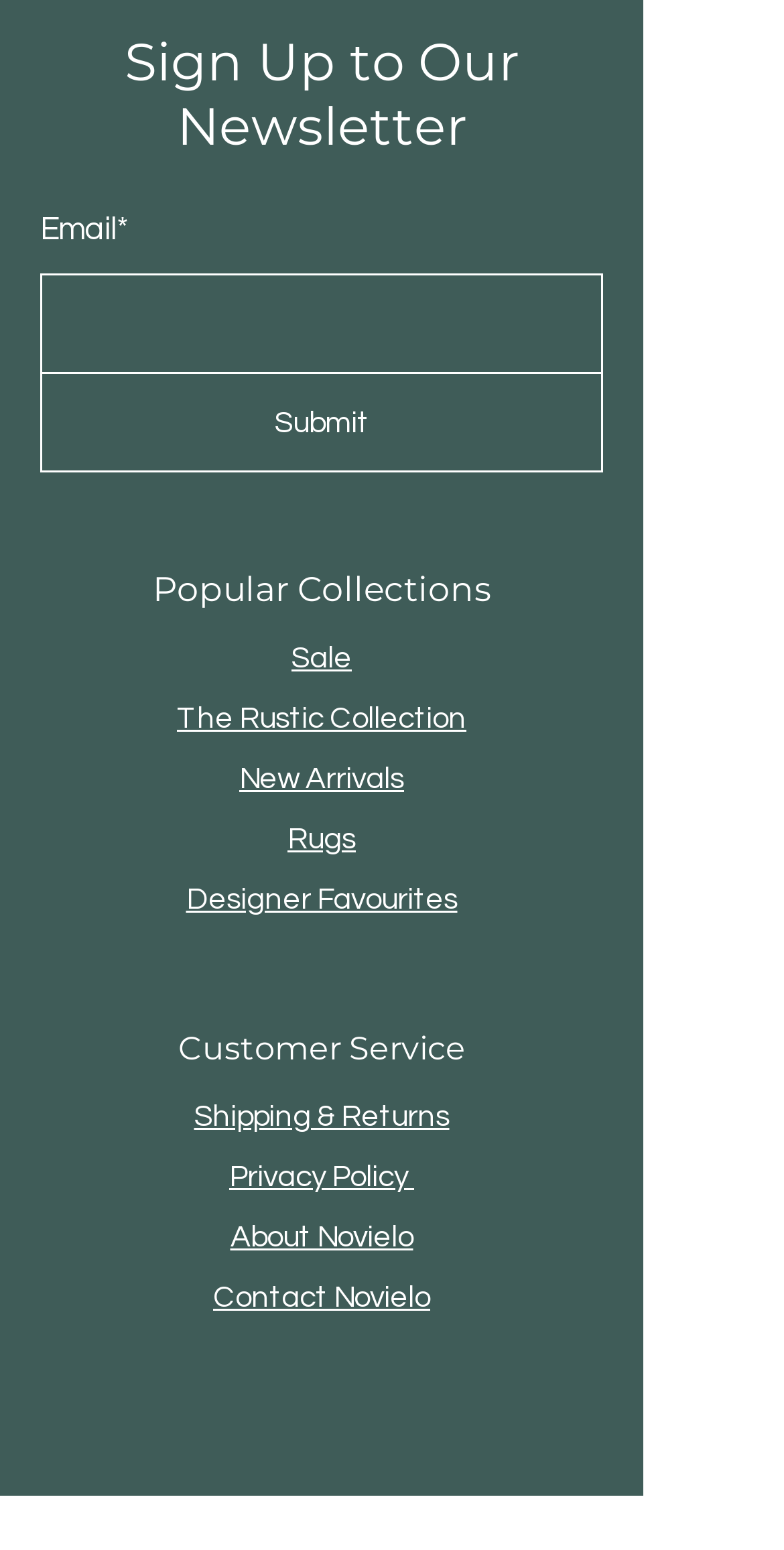What is the last link under 'Customer Service'?
Based on the screenshot, give a detailed explanation to answer the question.

The links under 'Customer Service' are 'Shipping & Returns', 'Privacy Policy', 'About Novielo', and 'Contact Novielo', with 'Contact Novielo' being the last one.